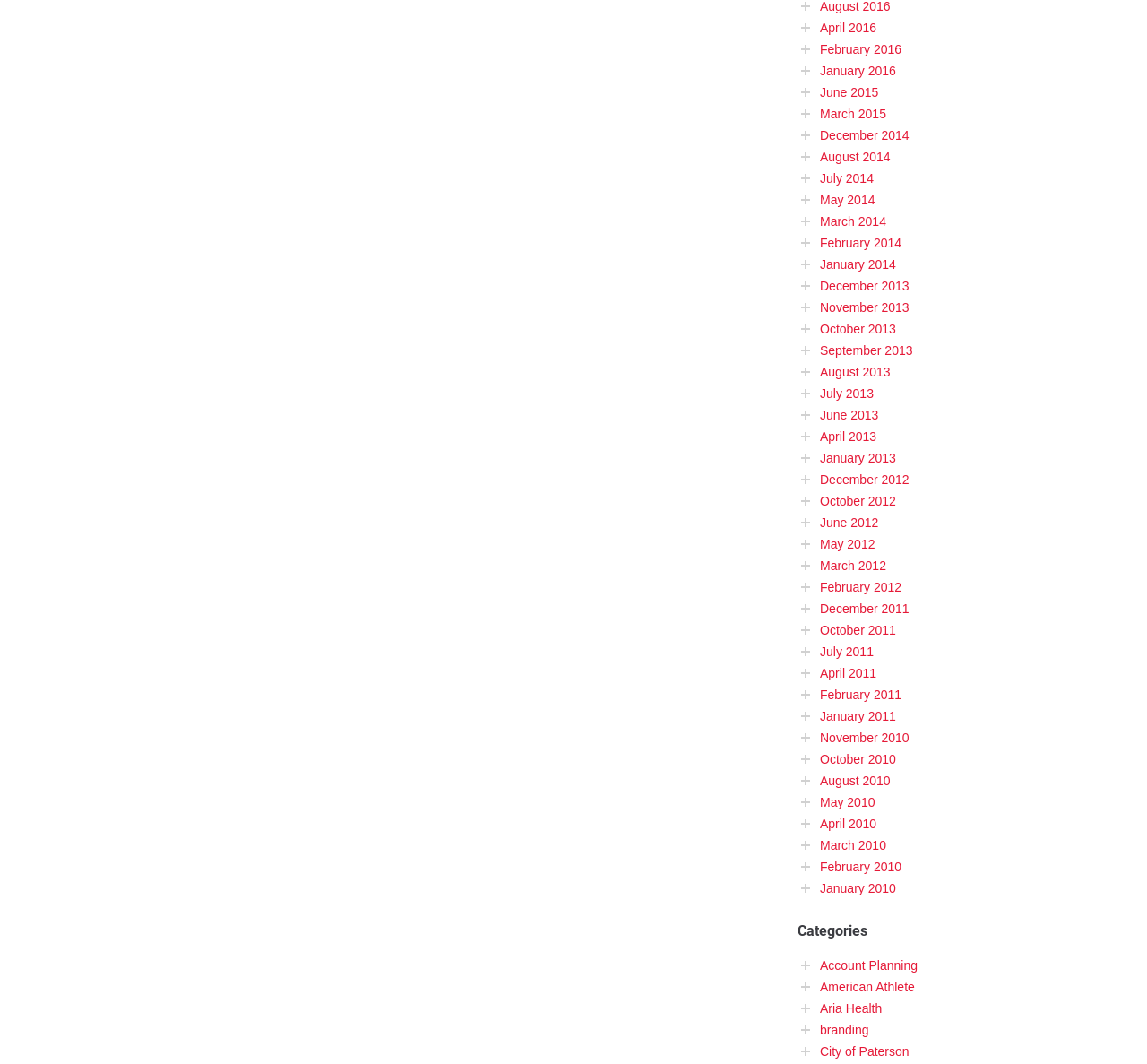Answer the following query concisely with a single word or phrase:
What is the category listed below 'Categories'?

Account Planning